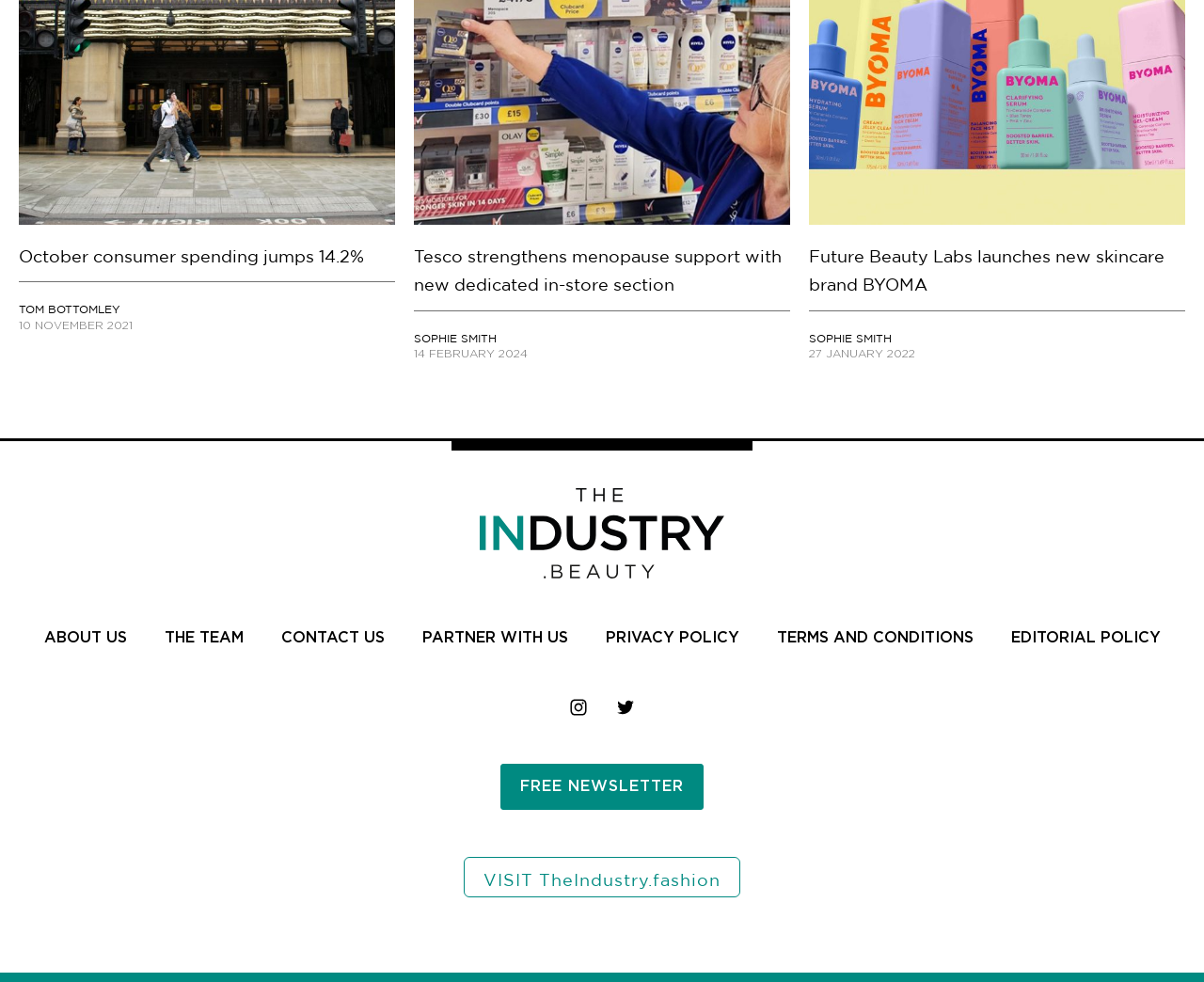Please reply with a single word or brief phrase to the question: 
What is the date of the third news article?

27 JANUARY 2022